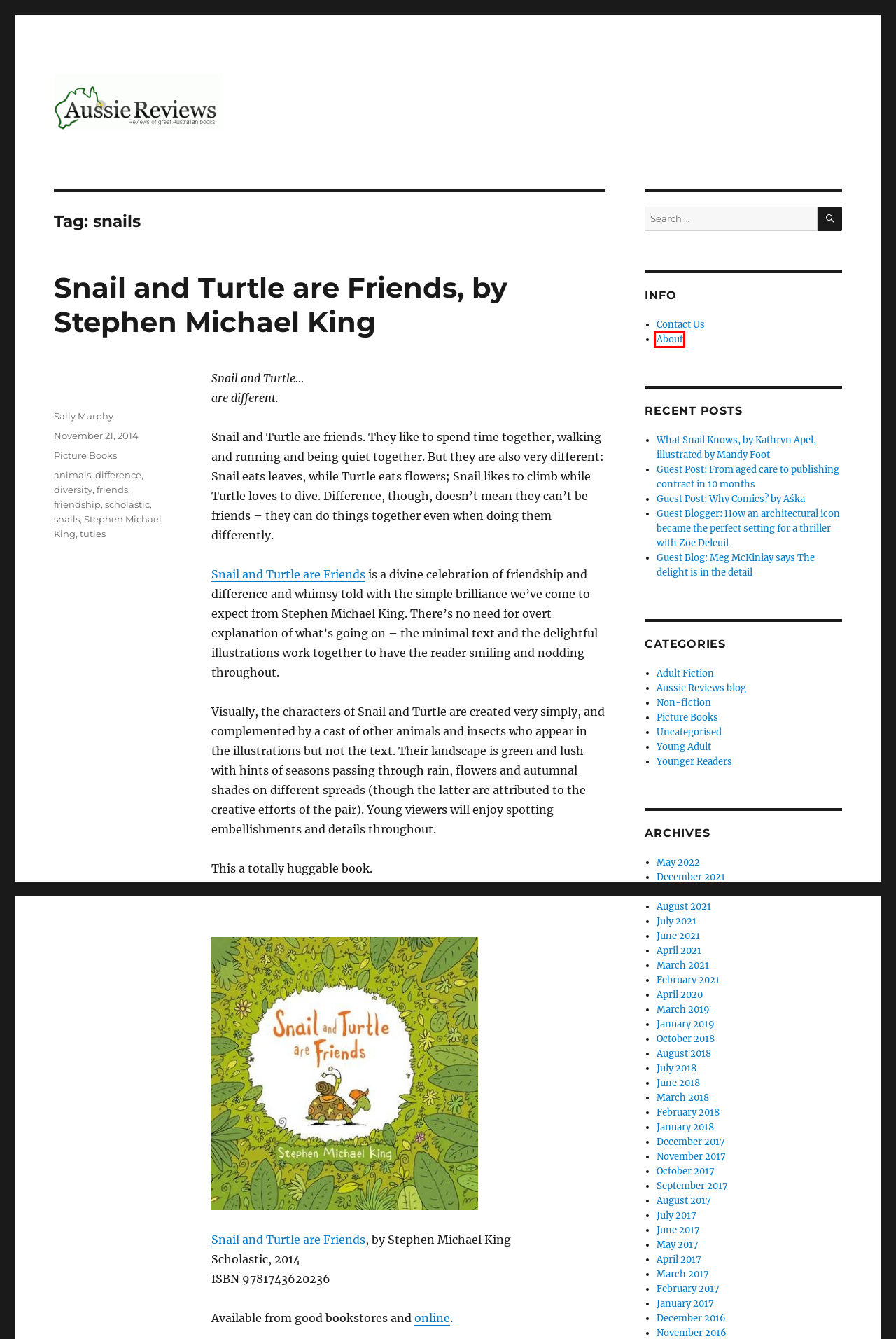Assess the screenshot of a webpage with a red bounding box and determine which webpage description most accurately matches the new page after clicking the element within the red box. Here are the options:
A. Contact Us – Aussie Reviews
B. What Snail Knows, by Kathryn Apel, illustrated by Mandy Foot – Aussie Reviews
C. October 2018 – Aussie Reviews
D. About – Aussie Reviews
E. February 2021 – Aussie Reviews
F. scholastic – Aussie Reviews
G. March 2018 – Aussie Reviews
H. Non-fiction – Aussie Reviews

D